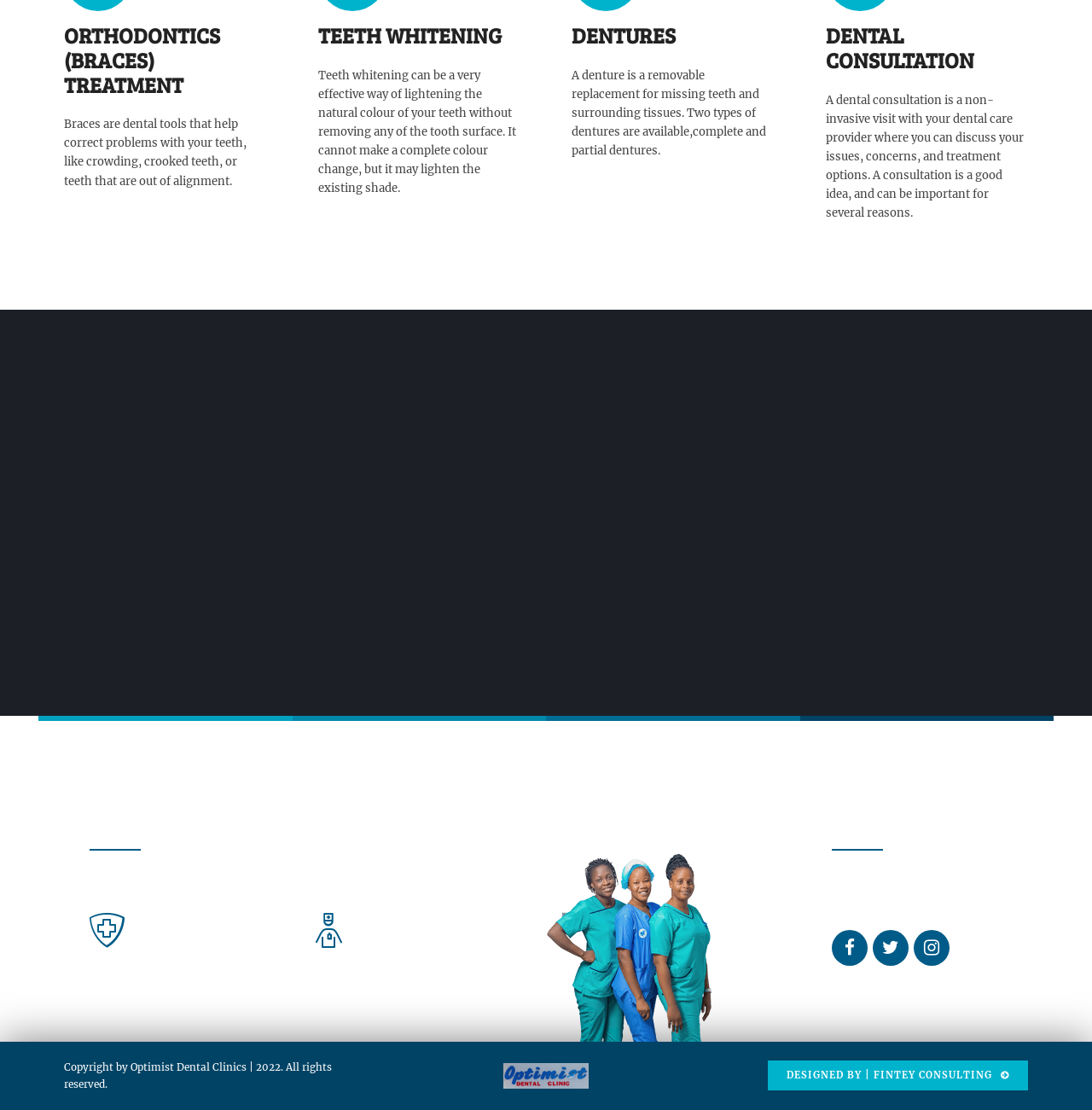Specify the bounding box coordinates (top-left x, top-left y, bottom-right x, bottom-right y) of the UI element in the screenshot that matches this description: Designed By | Fintey Consulting

[0.703, 0.956, 0.941, 0.983]